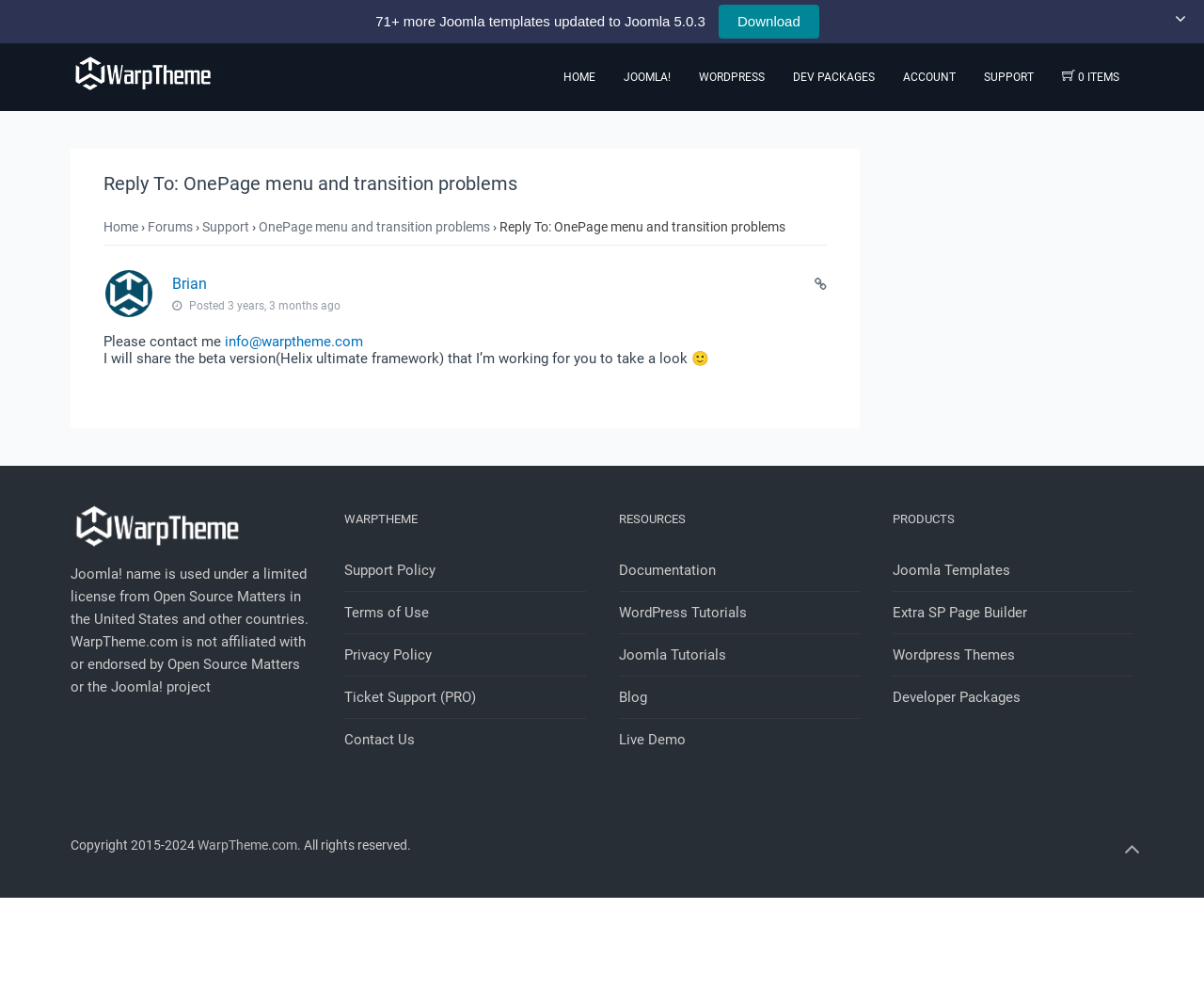Answer the following query concisely with a single word or phrase:
What is the email address to contact for the beta version?

info@warptheme.com